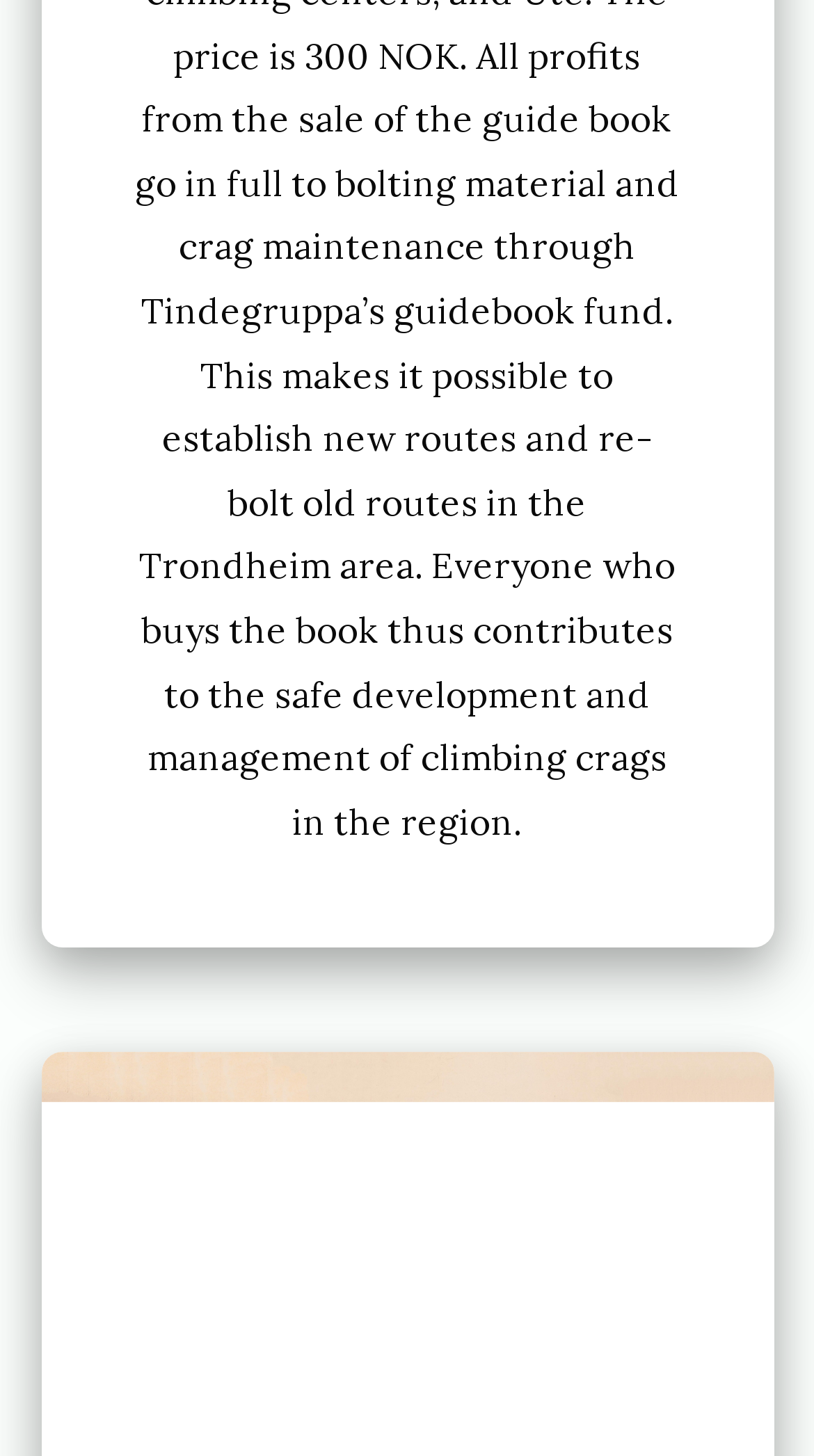What is the first link on the webpage?
Examine the screenshot and reply with a single word or phrase.

The Selnes cabin